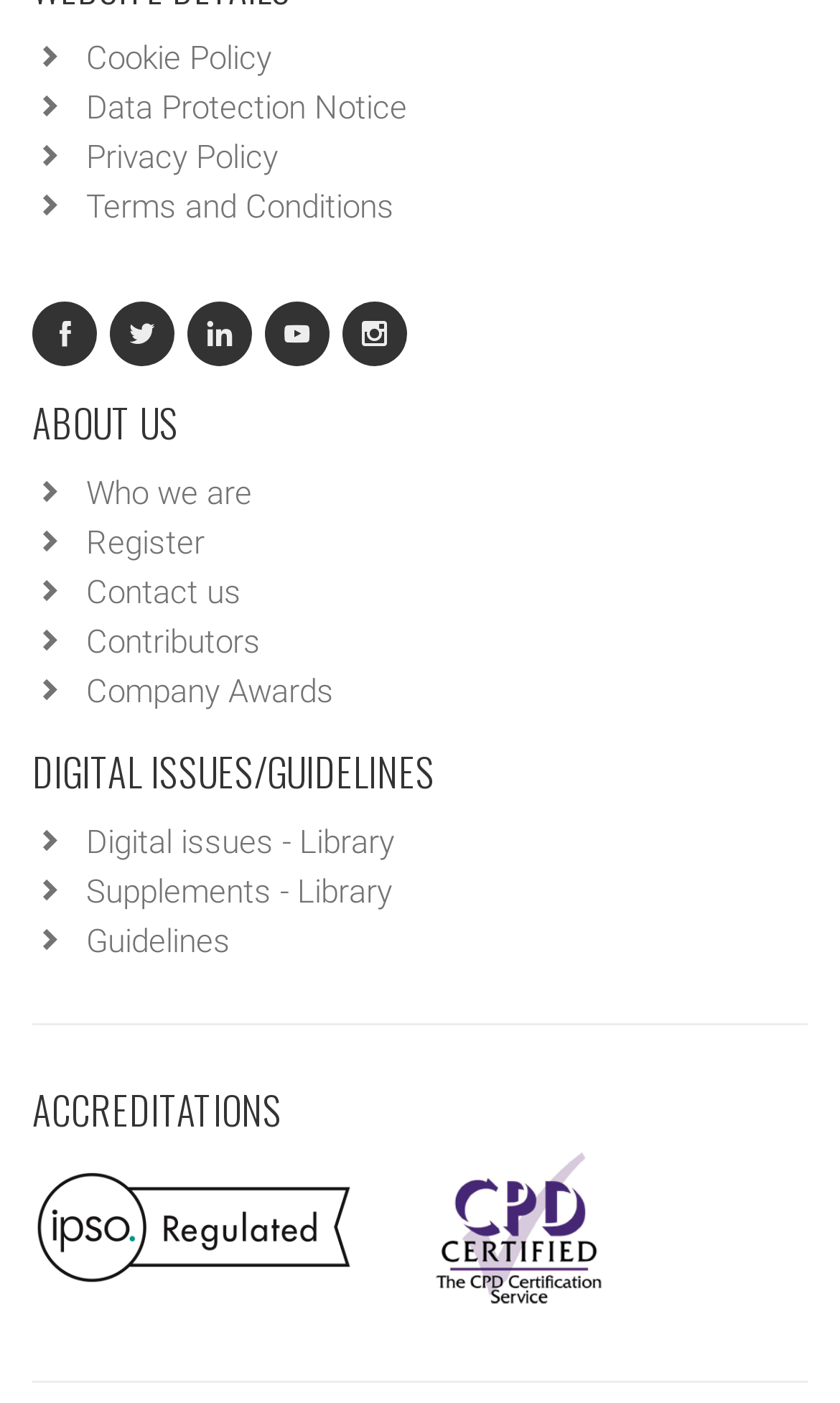Please provide a detailed answer to the question below by examining the image:
How many links are there in the ABOUT US section?

I counted the links under the 'ABOUT US' section, which are 'Who we are', 'Register', 'Contact us', 'Contributors', and 'Company Awards'. There are 5 links in total.